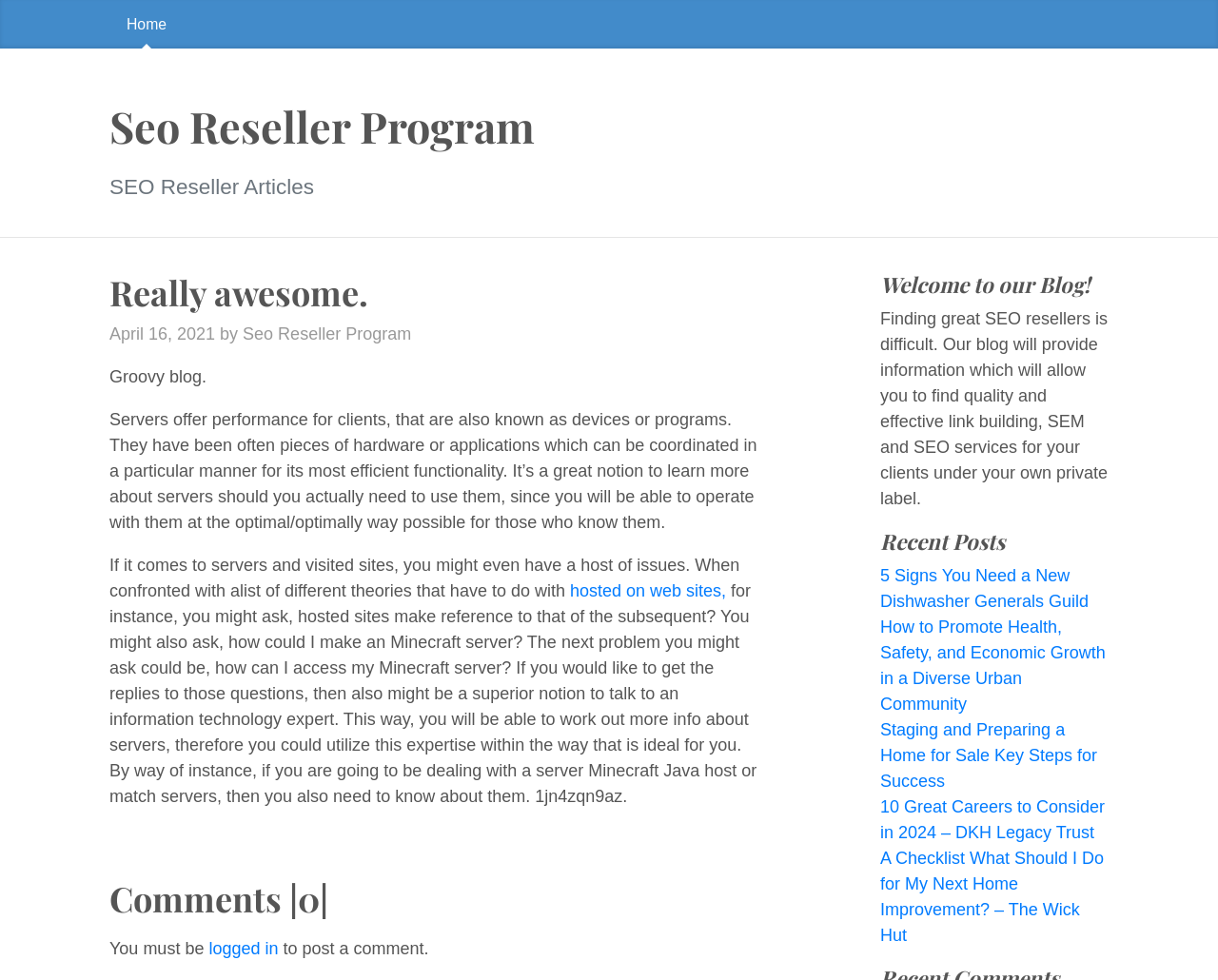Can you show the bounding box coordinates of the region to click on to complete the task described in the instruction: "Click on 'Home'"?

[0.09, 0.0, 0.151, 0.049]